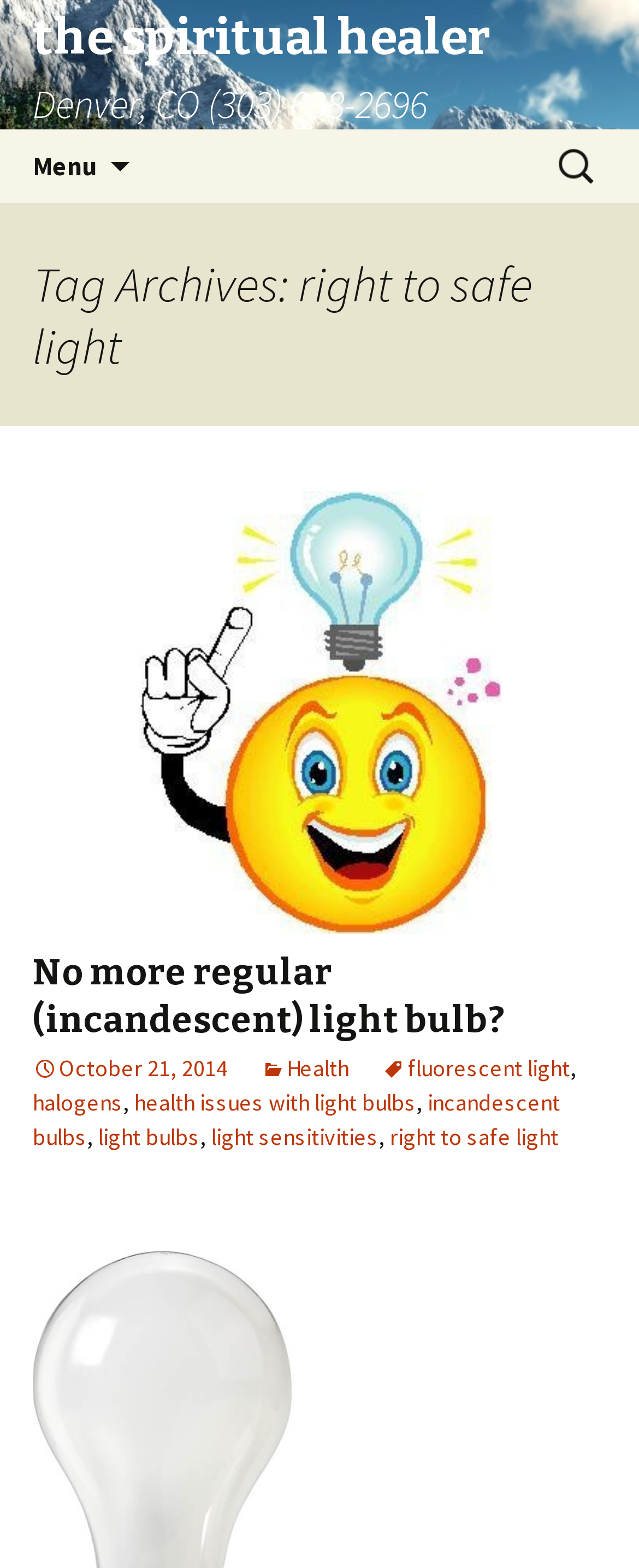Determine the bounding box coordinates of the clickable region to follow the instruction: "View the archives of 'right to safe light'".

[0.61, 0.716, 0.874, 0.735]